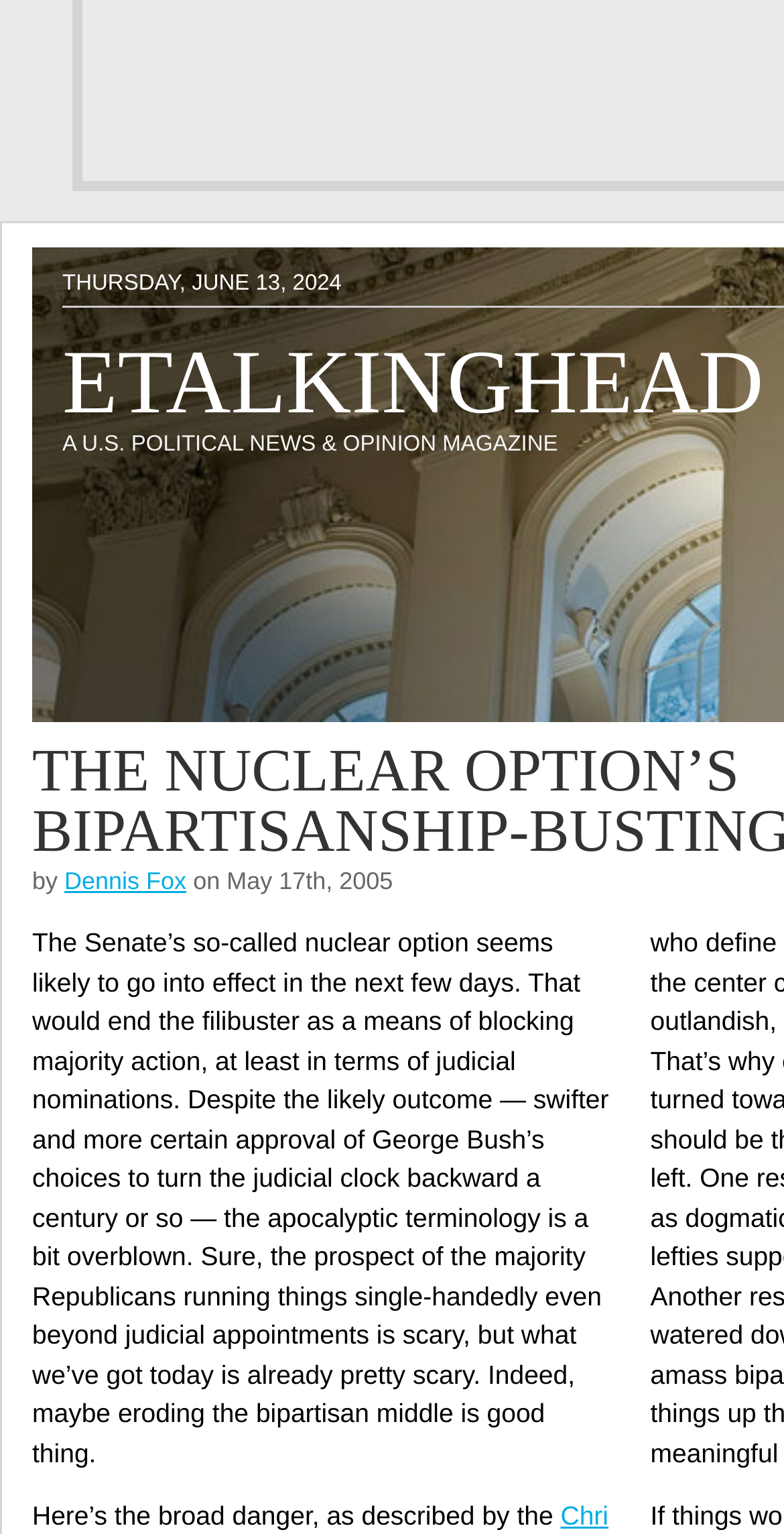What is the date mentioned at the top of the page?
Refer to the image and respond with a one-word or short-phrase answer.

THURSDAY, JUNE 13, 2024